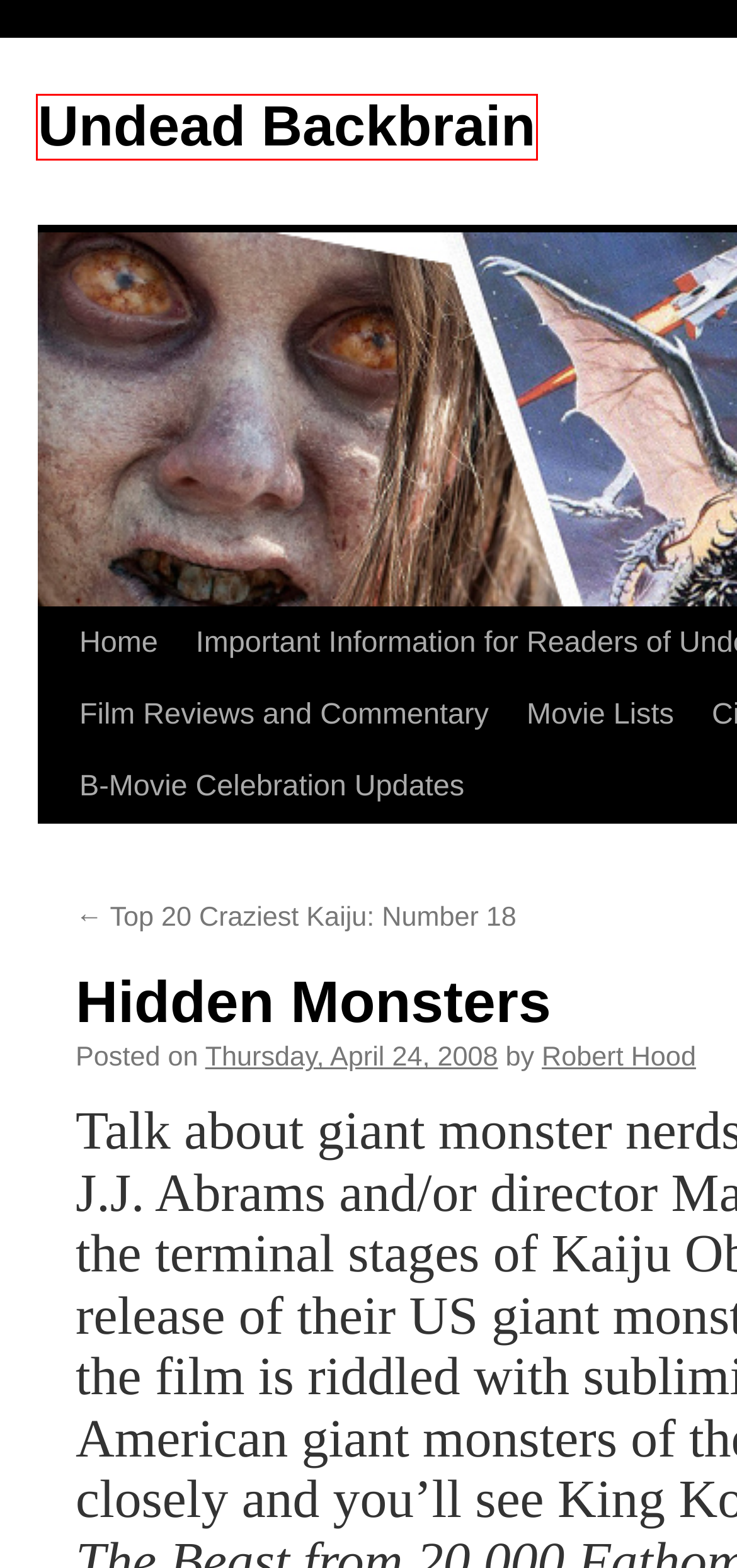You are presented with a screenshot of a webpage that includes a red bounding box around an element. Determine which webpage description best matches the page that results from clicking the element within the red bounding box. Here are the candidates:
A. Fortean Times Magazine subscription - Fortean Times Magazine
B. Undead Backbrain | Giant monsters, ghosts, zombies, weird stuff and Robert Hood, Writer
C. Undead Backbrain
D. Top 20 Craziest Kaiju: Number 18 | Undead Backbrain
E. Robert Hood | Undead Backbrain
F. Cinema of the Backbrain | Undead Backbrain
G. It’s Never Gonna Be Safe To Go Back In The Water… | Undead Backbrain
H. Movie Lists | Undead Backbrain

B